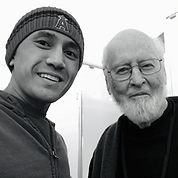What is the young man wearing on his head?
Provide a comprehensive and detailed answer to the question.

The caption states that the young man is 'wearing a knit hat and a casual jacket', implying that the hat on his head is a knit hat.